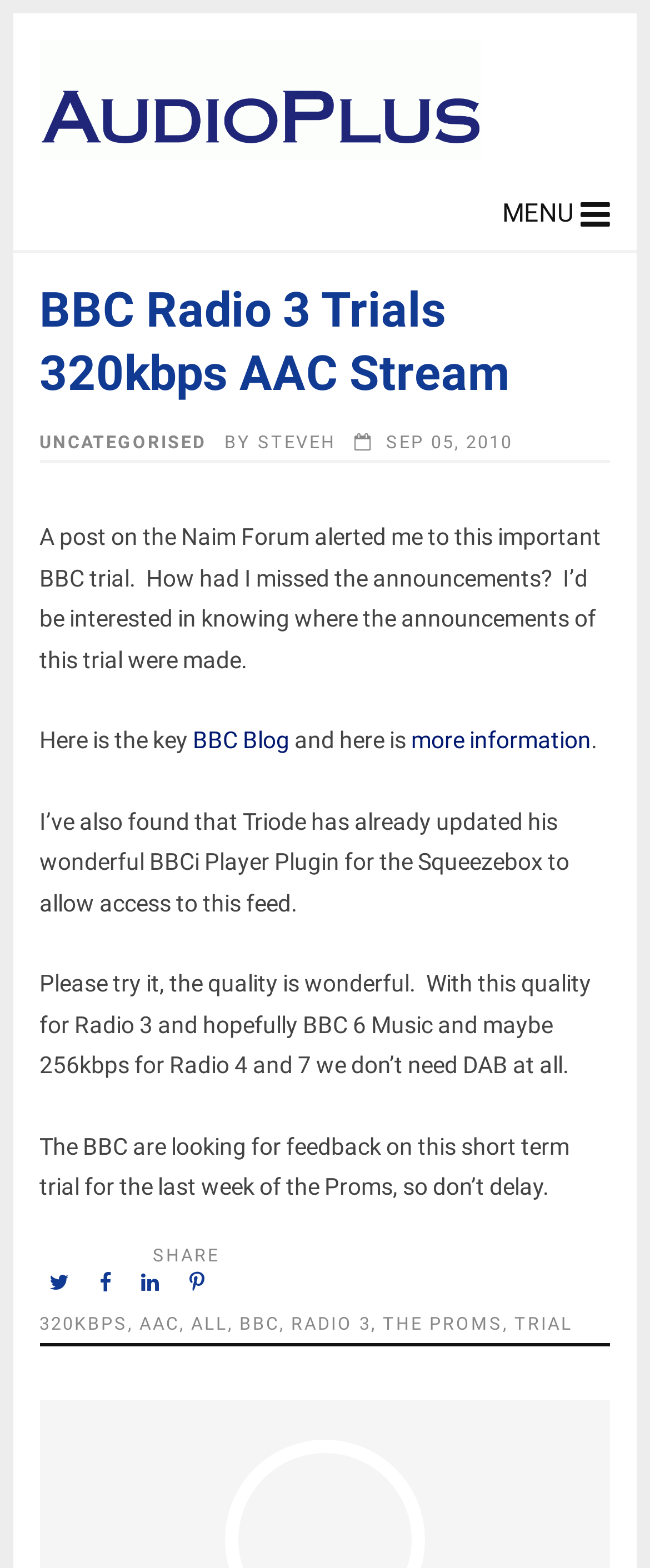Locate the bounding box of the UI element described by: "title="AudioPlus News and Views"" in the given webpage screenshot.

[0.061, 0.088, 0.741, 0.105]